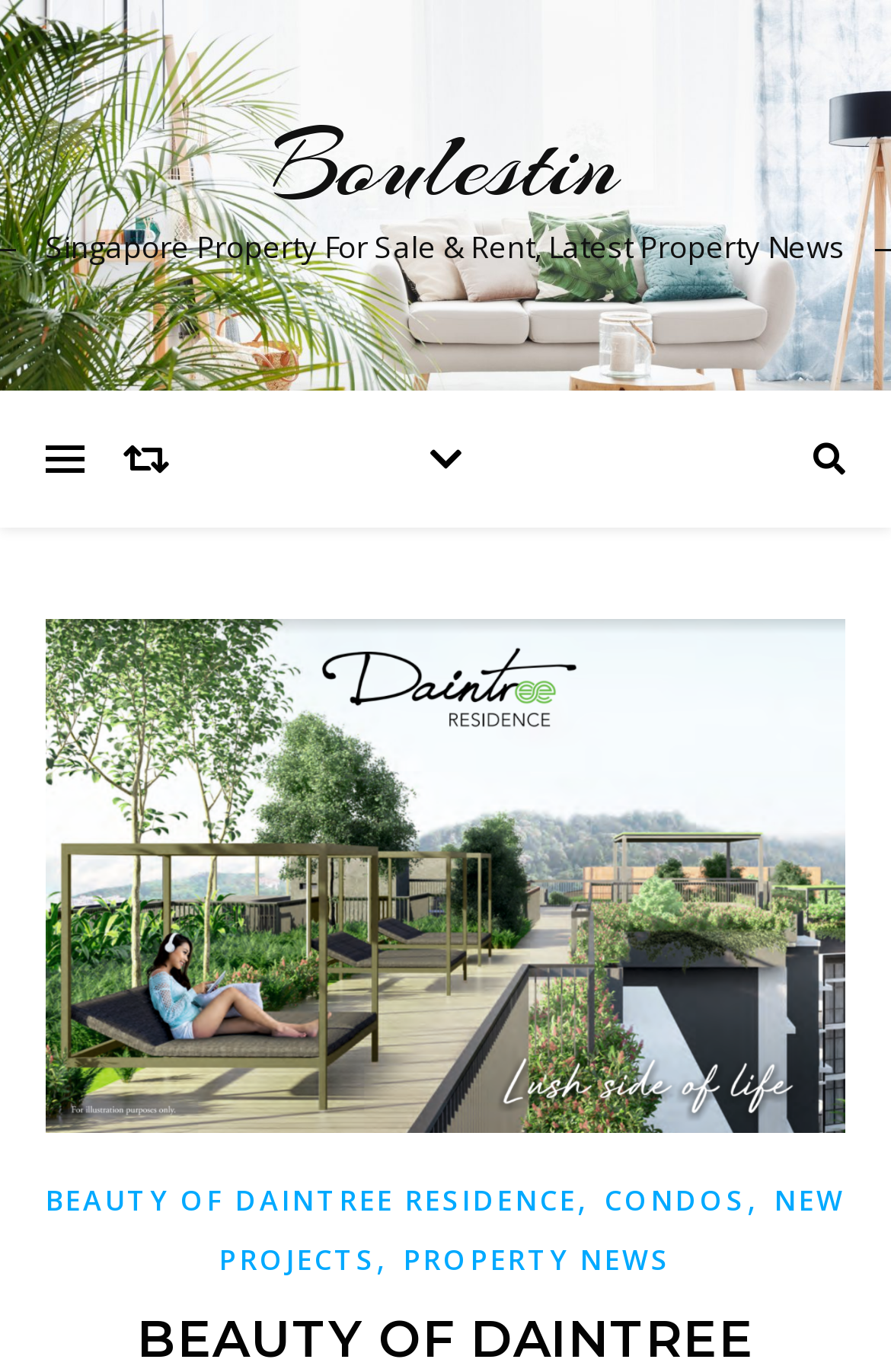What type of property is being showcased on the webpage?
Based on the content of the image, thoroughly explain and answer the question.

I found this answer by examining the links on the webpage, particularly the one that says 'CONDOS', which implies that the property being showcased is a condominium.